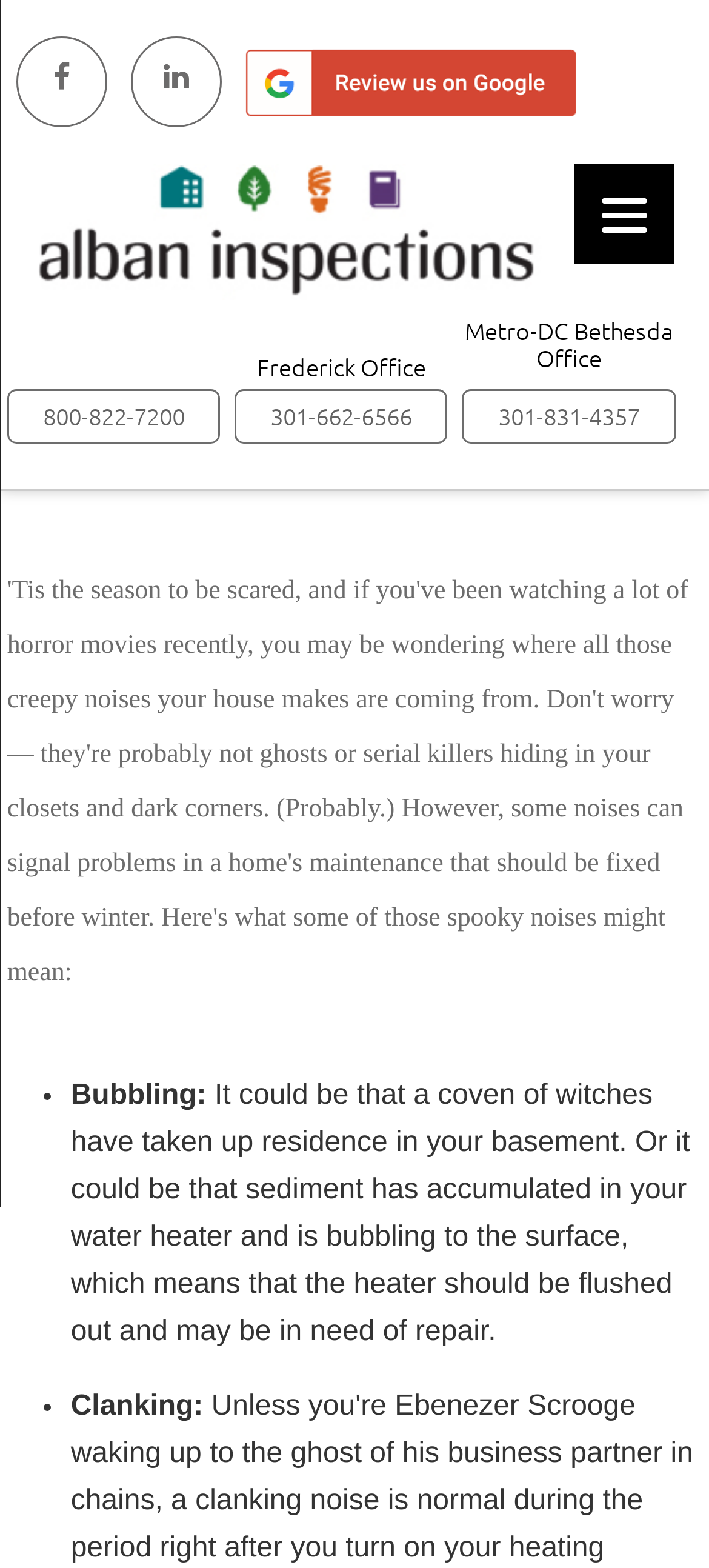Identify the text that serves as the heading for the webpage and generate it.

Bump in the night: How to tell if creepy house noises are signs of a problem